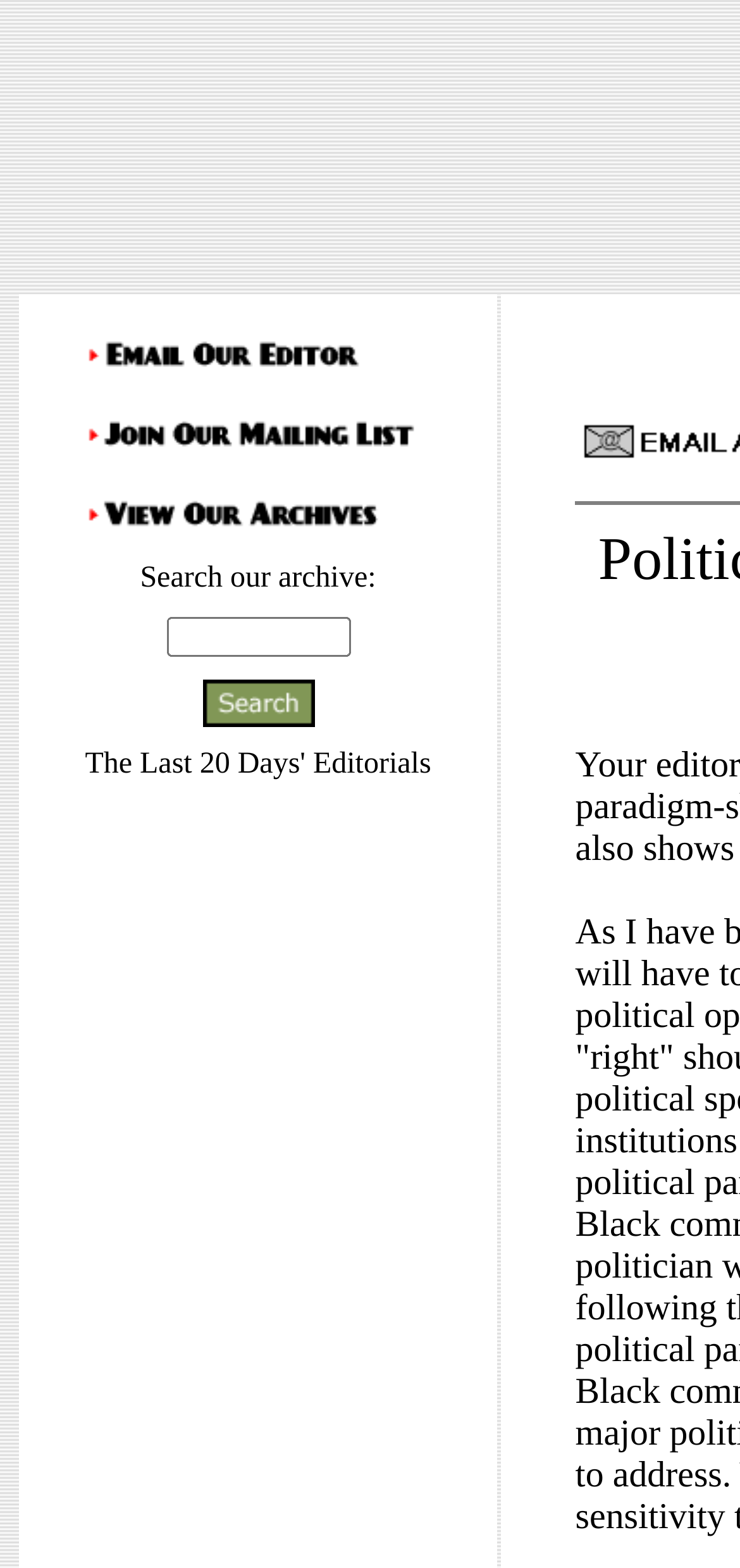Find the bounding box coordinates for the UI element whose description is: "alt="Search" name="Submit"". The coordinates should be four float numbers between 0 and 1, in the format [left, top, right, bottom].

[0.273, 0.433, 0.424, 0.464]